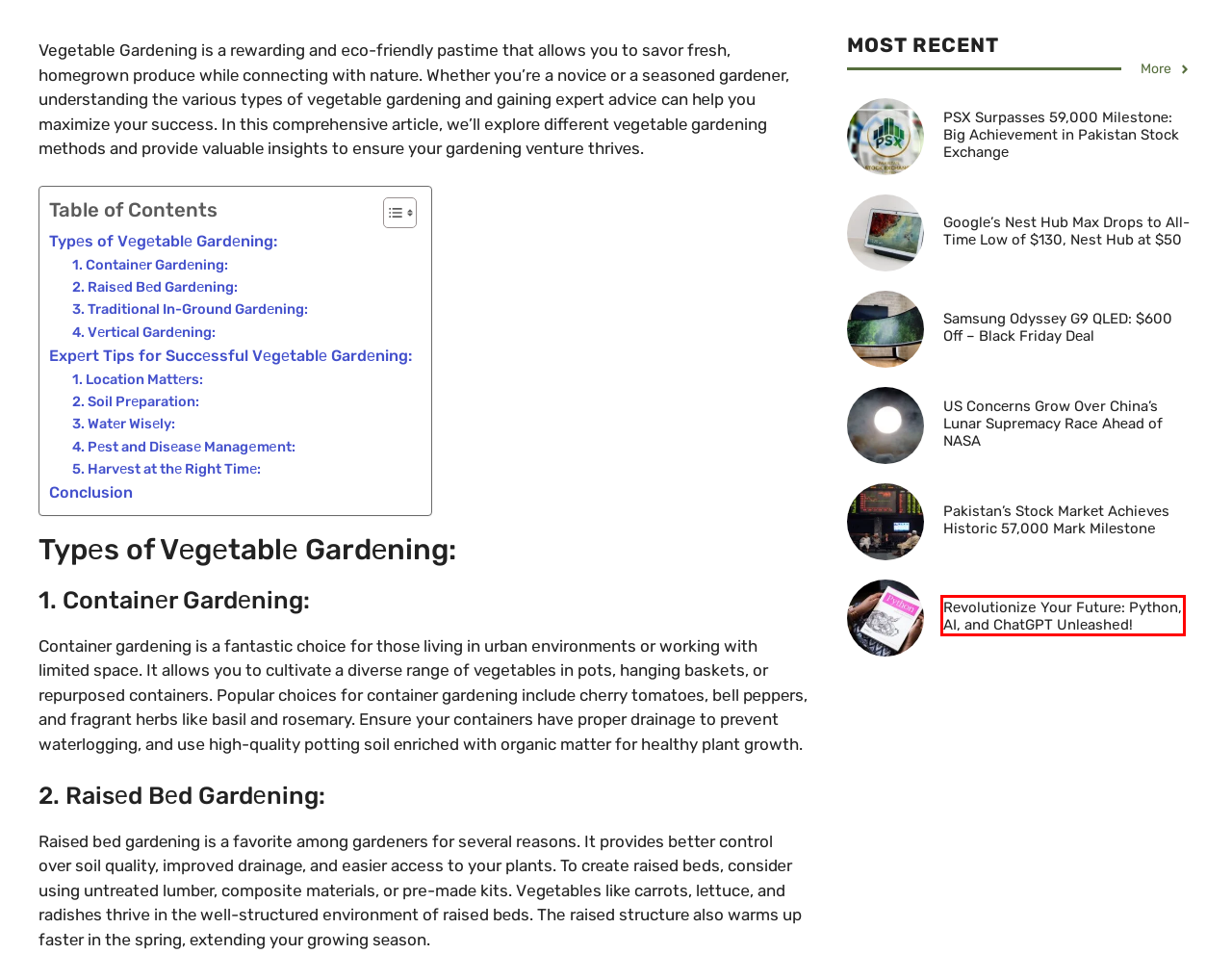Given a screenshot of a webpage with a red bounding box around a UI element, please identify the most appropriate webpage description that matches the new webpage after you click on the element. Here are the candidates:
A. Samsung Odyssеy G9 QLED: $600 Off - Black Friday Dеal
B. Lunar Base: US vs. China's Space Ambitions Unveiled
C. Google's Nest Hub Max $100 Off, Nest Hub at $50
D. PSX Surpassеs 59000 Milеstone
E. Category: Jack Ma
F. Pakistan's Stock Exchange Achiеvеs Historic 57,000 Mark
G. Python, AI and ChatGPT Unlеashеd in a $30 Bundlе
H. Category: Elon Musk

G